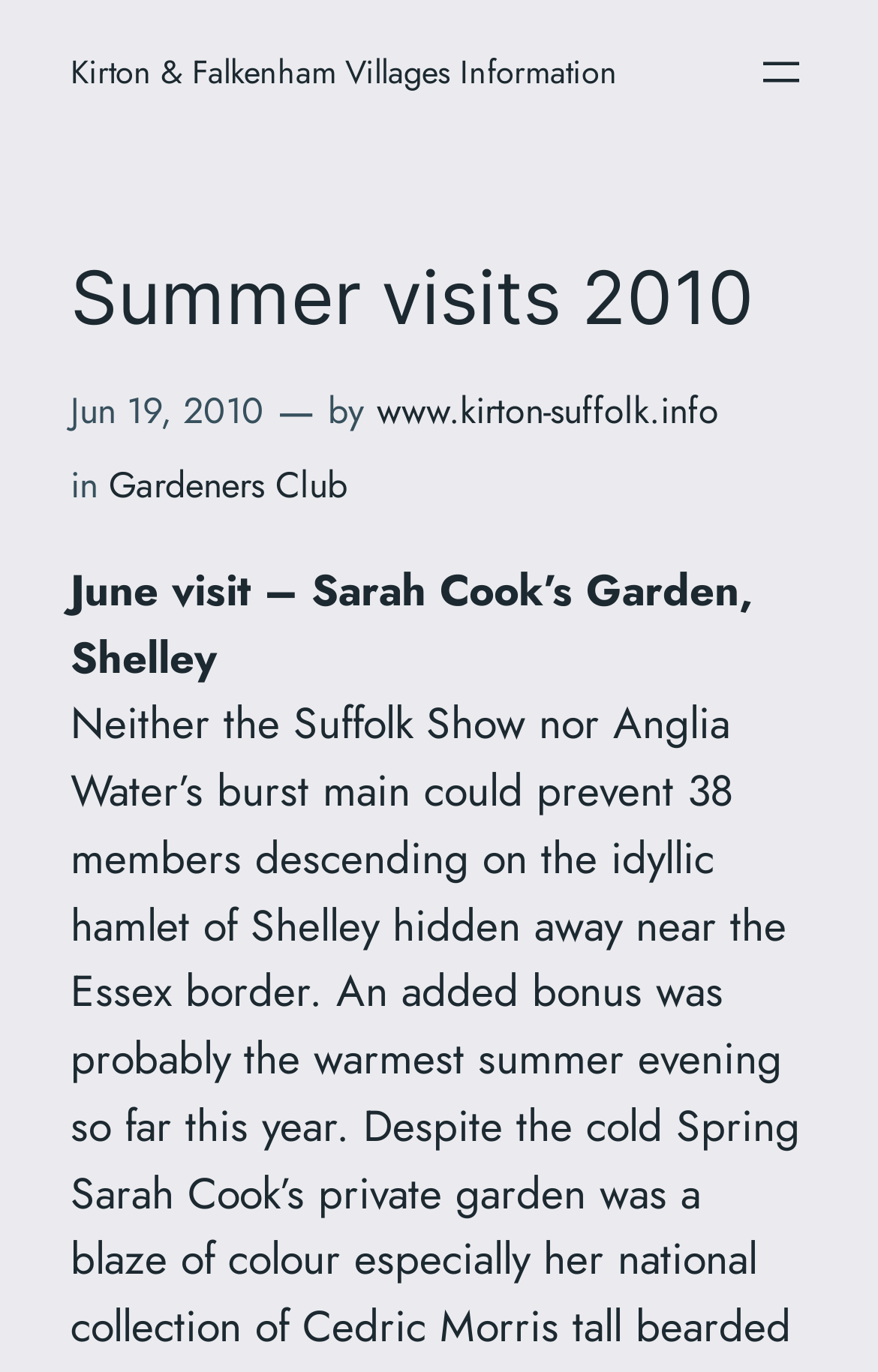Extract the bounding box coordinates of the UI element described: "Kirton & Falkenham Villages Information". Provide the coordinates in the format [left, top, right, bottom] with values ranging from 0 to 1.

[0.08, 0.036, 0.703, 0.069]